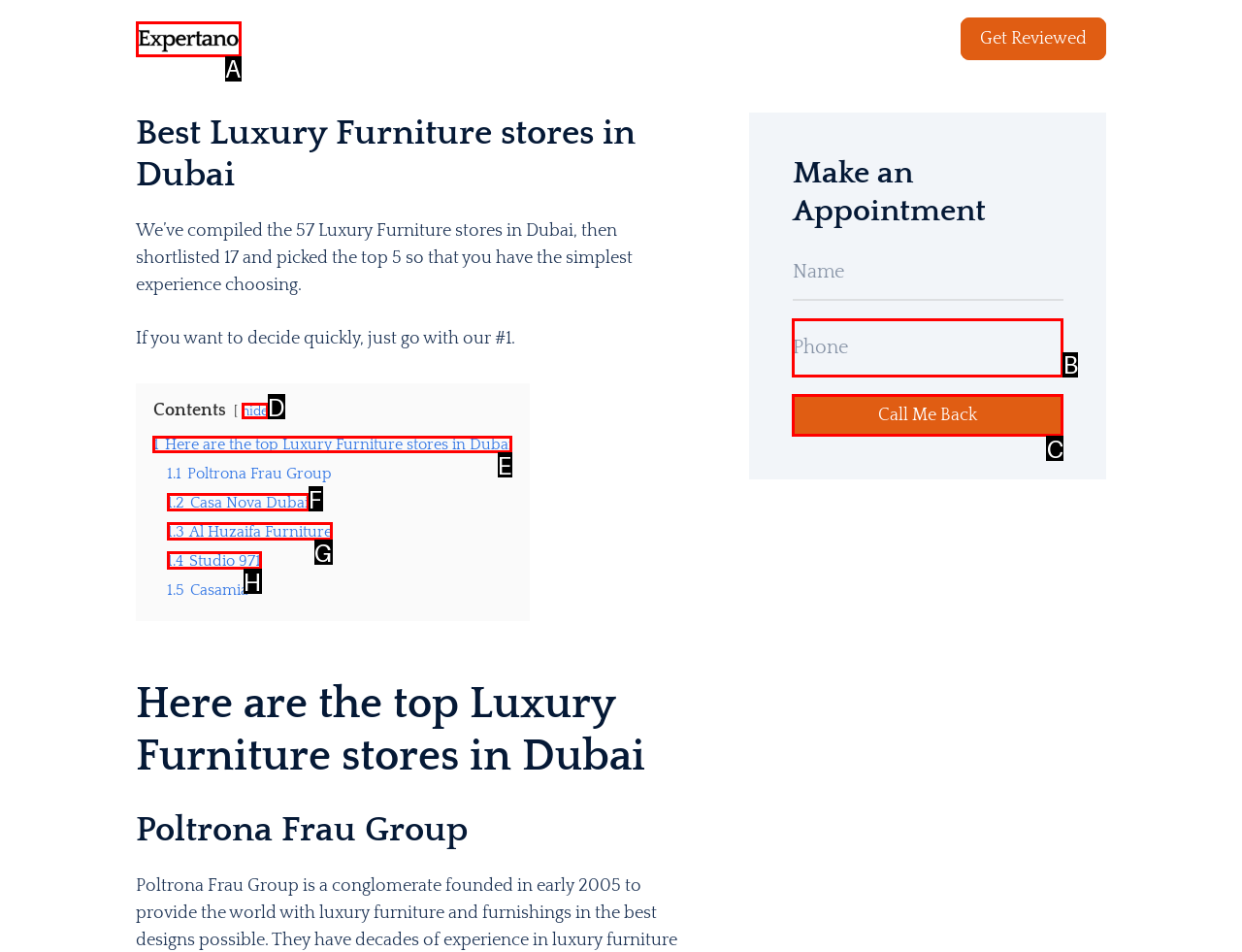Based on the choices marked in the screenshot, which letter represents the correct UI element to perform the task: Click on the '1 Here are the top Luxury Furniture stores in Dubai' link?

E